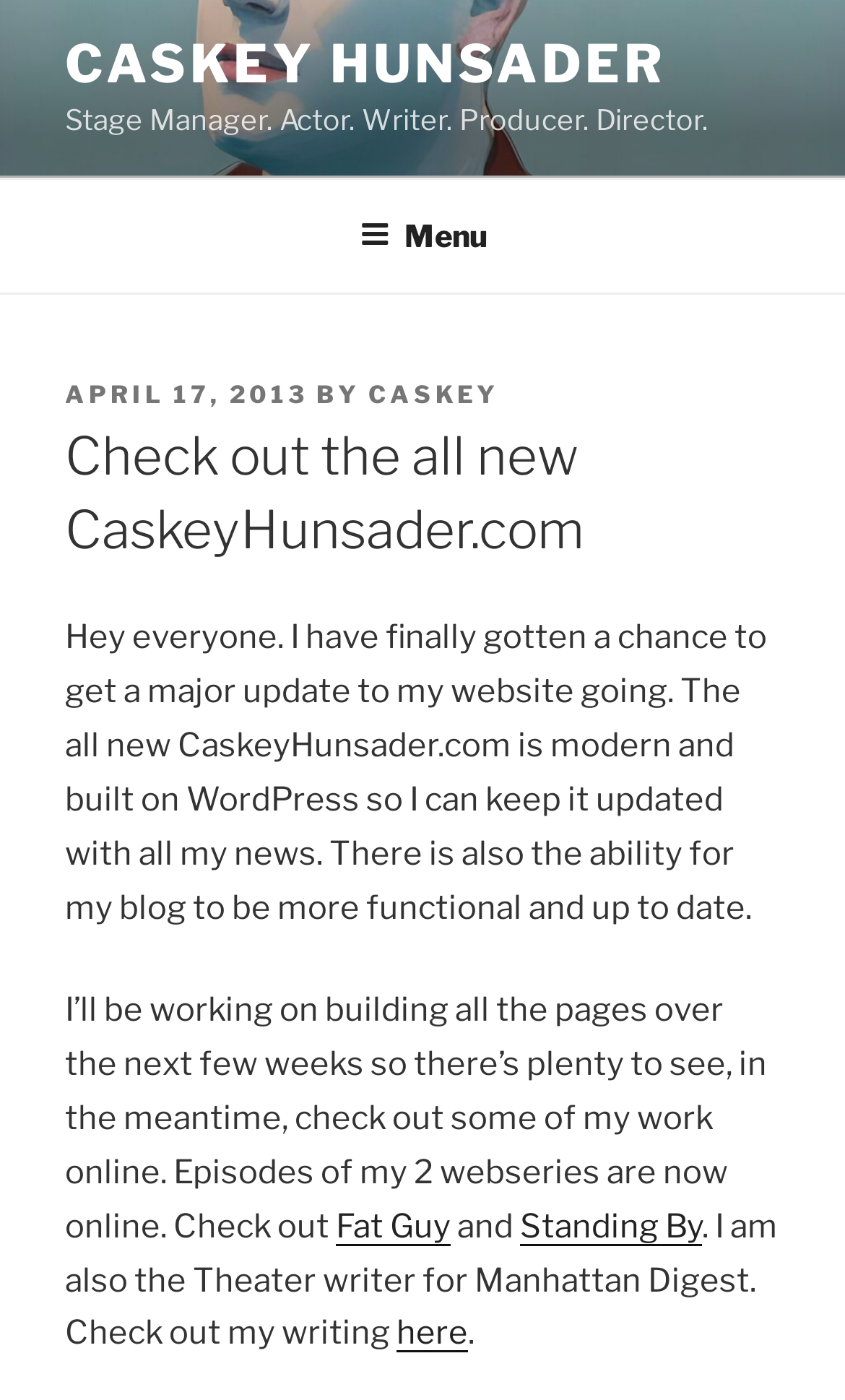Create a detailed summary of the webpage's content and design.

The webpage is a personal website for Caskey Hunsader, a stage manager, actor, writer, producer, and director. At the top, there is a link to the website's title, "CASKEY HUNSADER", followed by a brief description of Caskey's professions. 

Below the title, there is a top menu navigation bar that spans the entire width of the page. The menu has a button labeled "Menu" that, when expanded, reveals a dropdown menu.

In the main content area, there is a header section that contains a post dated April 17, 2013, written by Caskey. The post announces the launch of the new website, built on WordPress, and invites readers to explore the site and check out Caskey's work online. 

The post is divided into two paragraphs. The first paragraph describes the updates to the website, and the second paragraph mentions that episodes of Caskey's two web series, "Fat Guy" and "Standing By", are now online. There is also a mention of Caskey's writing for Manhattan Digest, with a link to read more.

Throughout the page, there are several links to different sections of the website, including the top menu, the post, and the web series. The overall layout is organized, with clear headings and concise text.